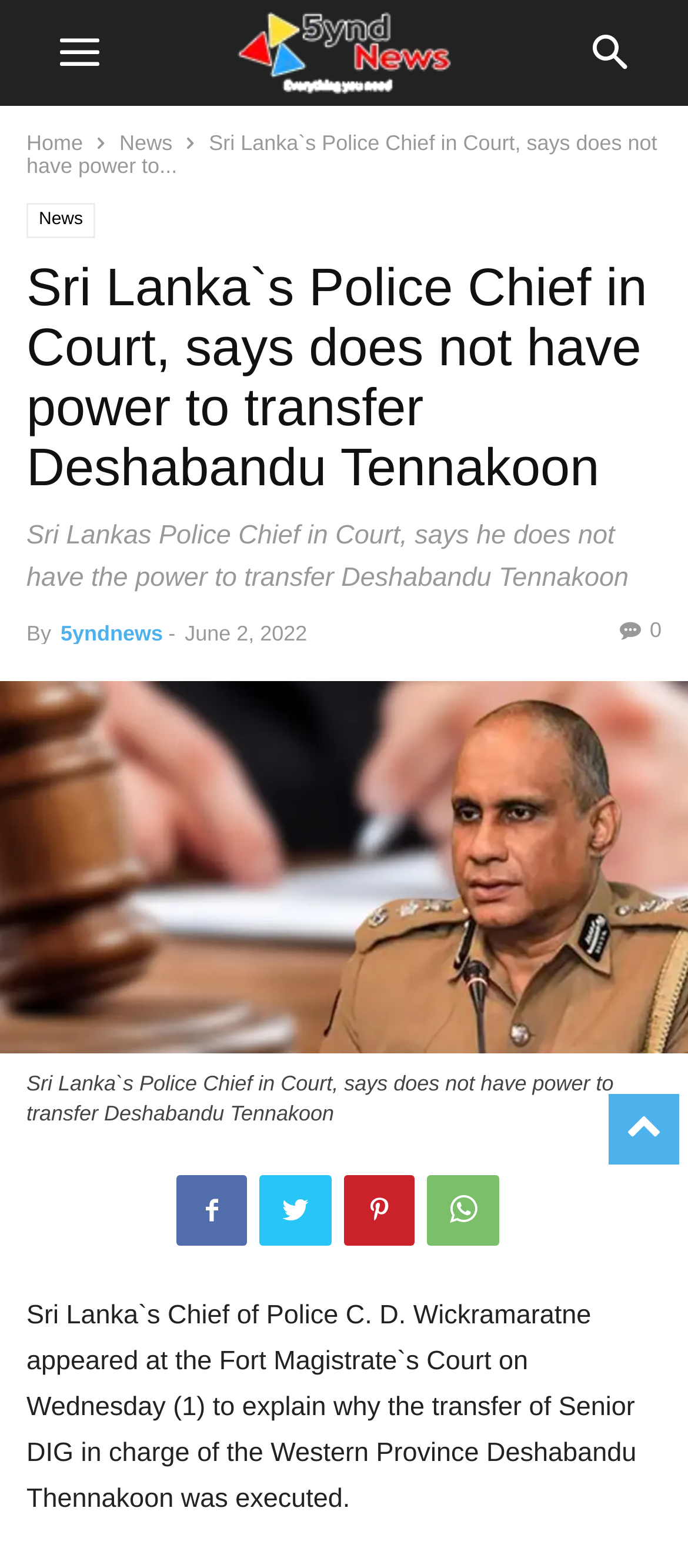What is the name of the Senior DIG in charge of the Western Province?
Using the details shown in the screenshot, provide a comprehensive answer to the question.

From the webpage content, specifically the text 'Sri Lanka`s Chief of Police C. D. Wickramaratne appeared at the Fort Magistrate`s Court on Wednesday (1) to explain why the transfer of Senior DIG in charge of the Western Province Deshabandu Thennakoon was executed.', we can extract the name of the Senior DIG in charge of the Western Province, which is Deshabandu Thennakoon.